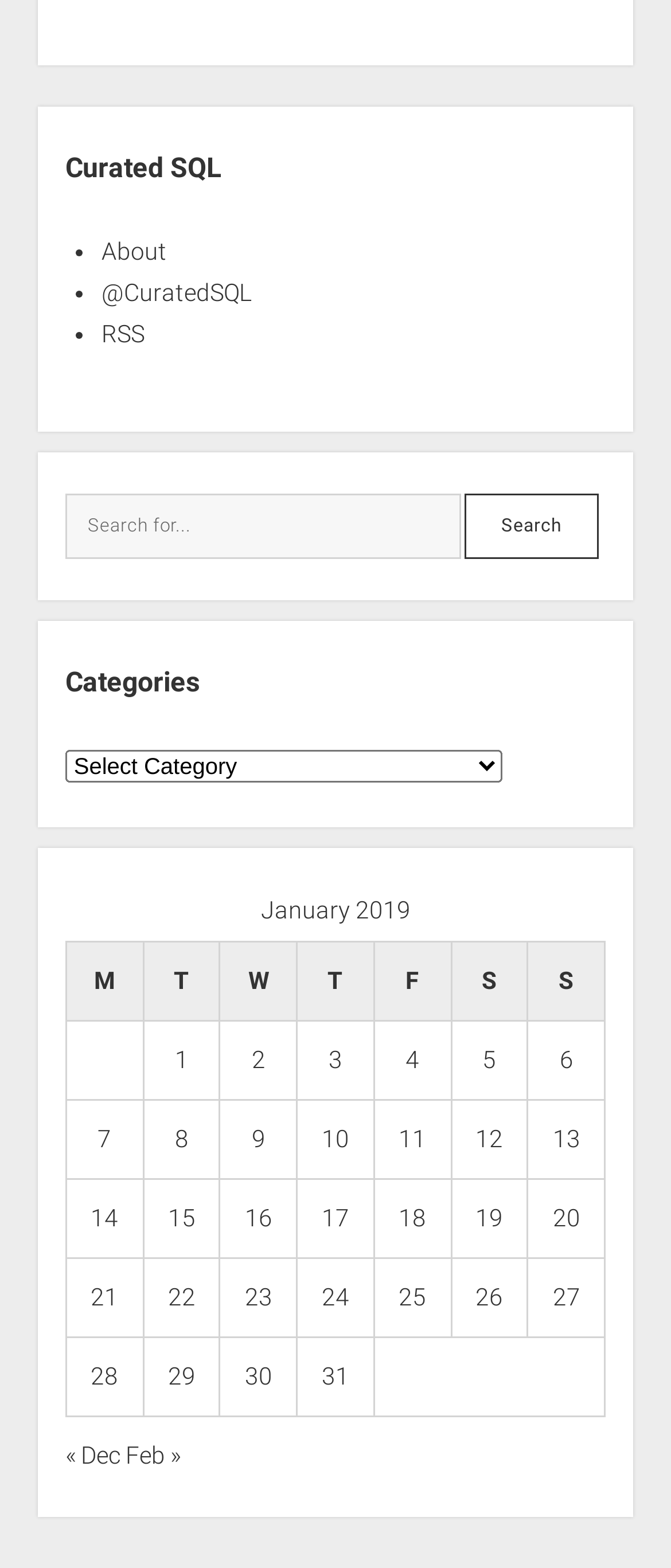By analyzing the image, answer the following question with a detailed response: What is the function of the combobox?

The combobox is labeled as 'Categories' and has a dropdown menu, indicating that its function is to allow users to select and filter posts by categories.